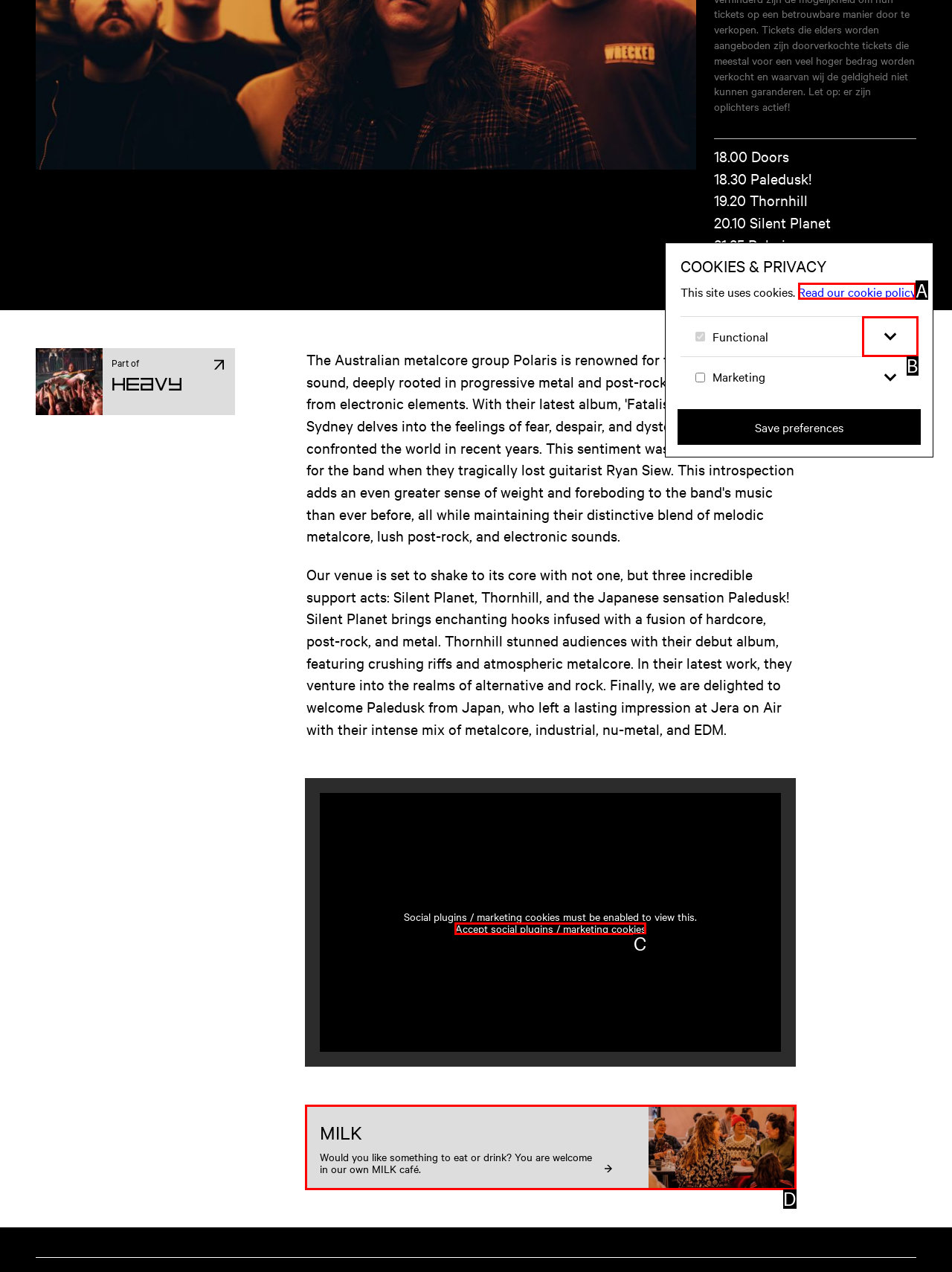Match the description: Read our cookie policy to one of the options shown. Reply with the letter of the best match.

A